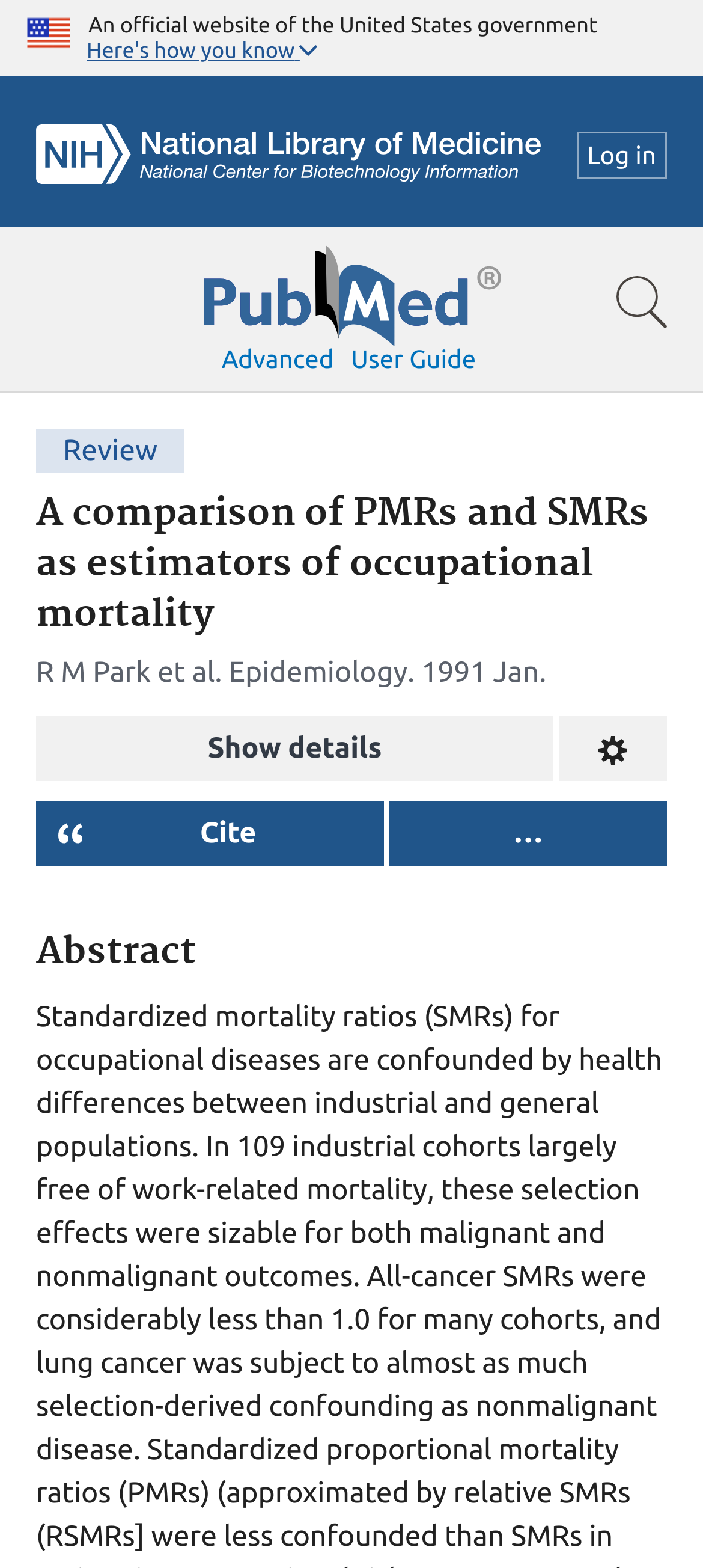Find the bounding box coordinates of the area to click in order to follow the instruction: "Cite the article".

[0.051, 0.51, 0.546, 0.552]